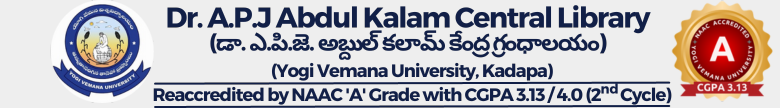Based on the visual content of the image, answer the question thoroughly: What grade did the library receive during its second cycle?

The caption highlights the library's reaccreditation by NAAC, showcasing its 'A' grade with a CGPA of 3.13 out of 4.0 during its second cycle, indicating that the library received an 'A' grade.